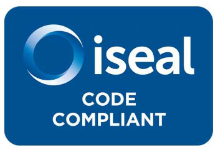Use a single word or phrase to answer the question: What does the presence of the logo indicate?

commitment to transparency and accountability